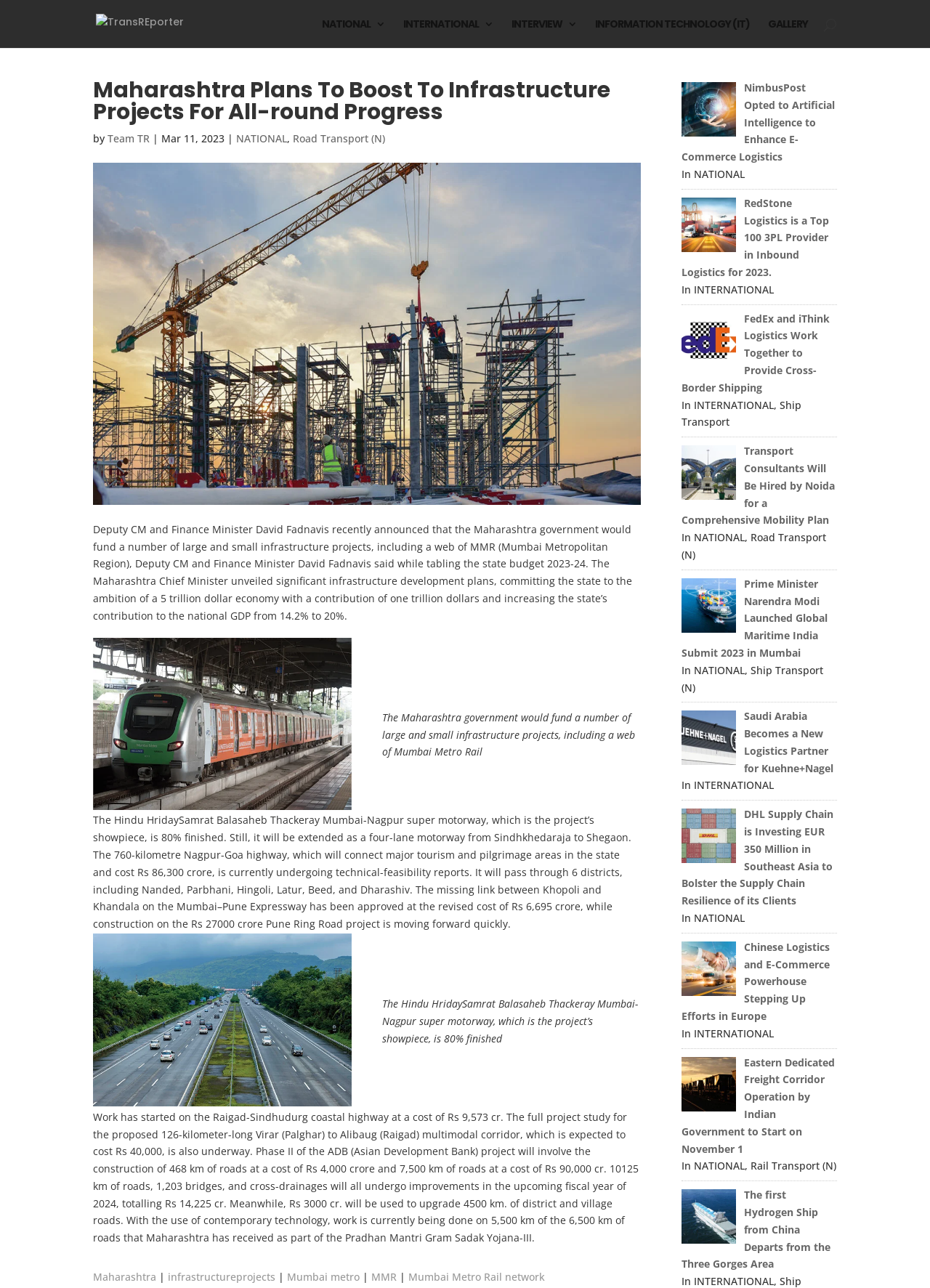What is the cost of the Nagpur-Goa highway project?
Refer to the screenshot and answer in one word or phrase.

Rs 86,300 crore